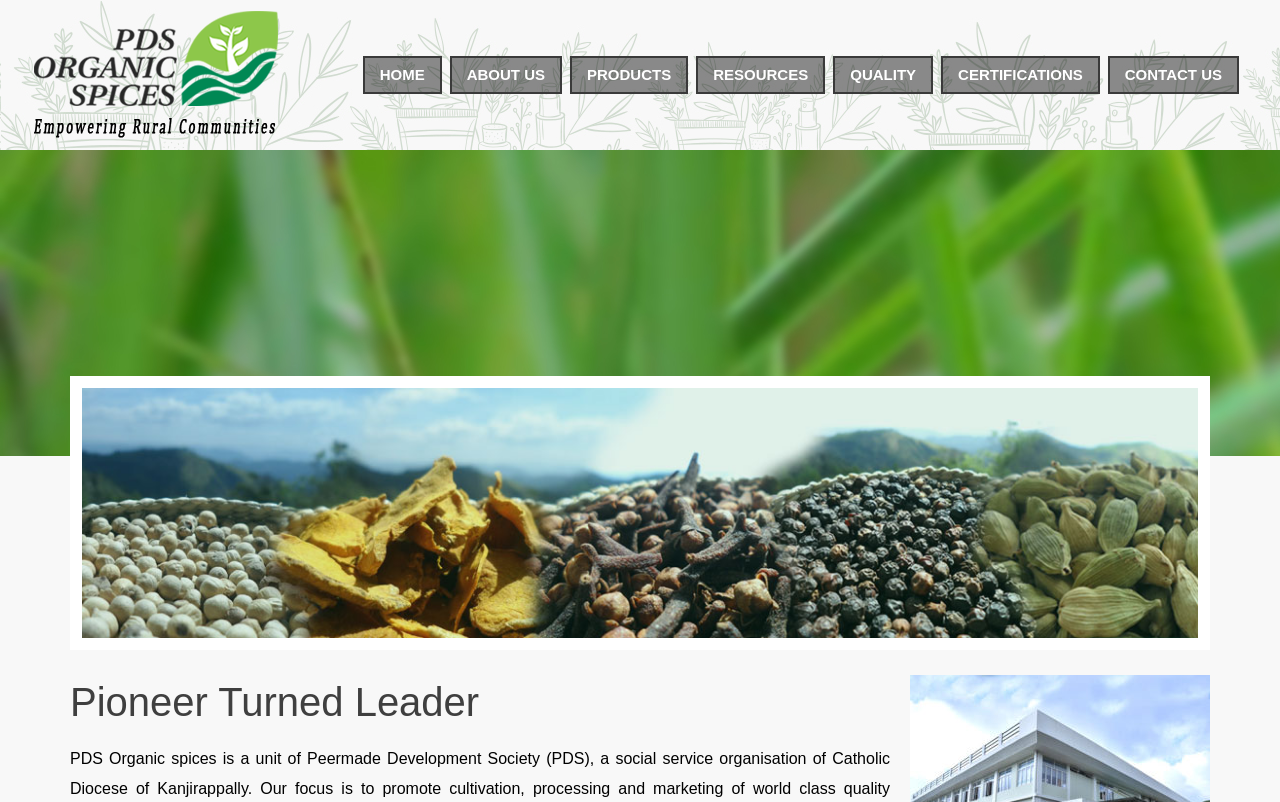Please find the bounding box for the following UI element description. Provide the coordinates in (top-left x, top-left y, bottom-right x, bottom-right y) format, with values between 0 and 1: Home

[0.283, 0.07, 0.345, 0.117]